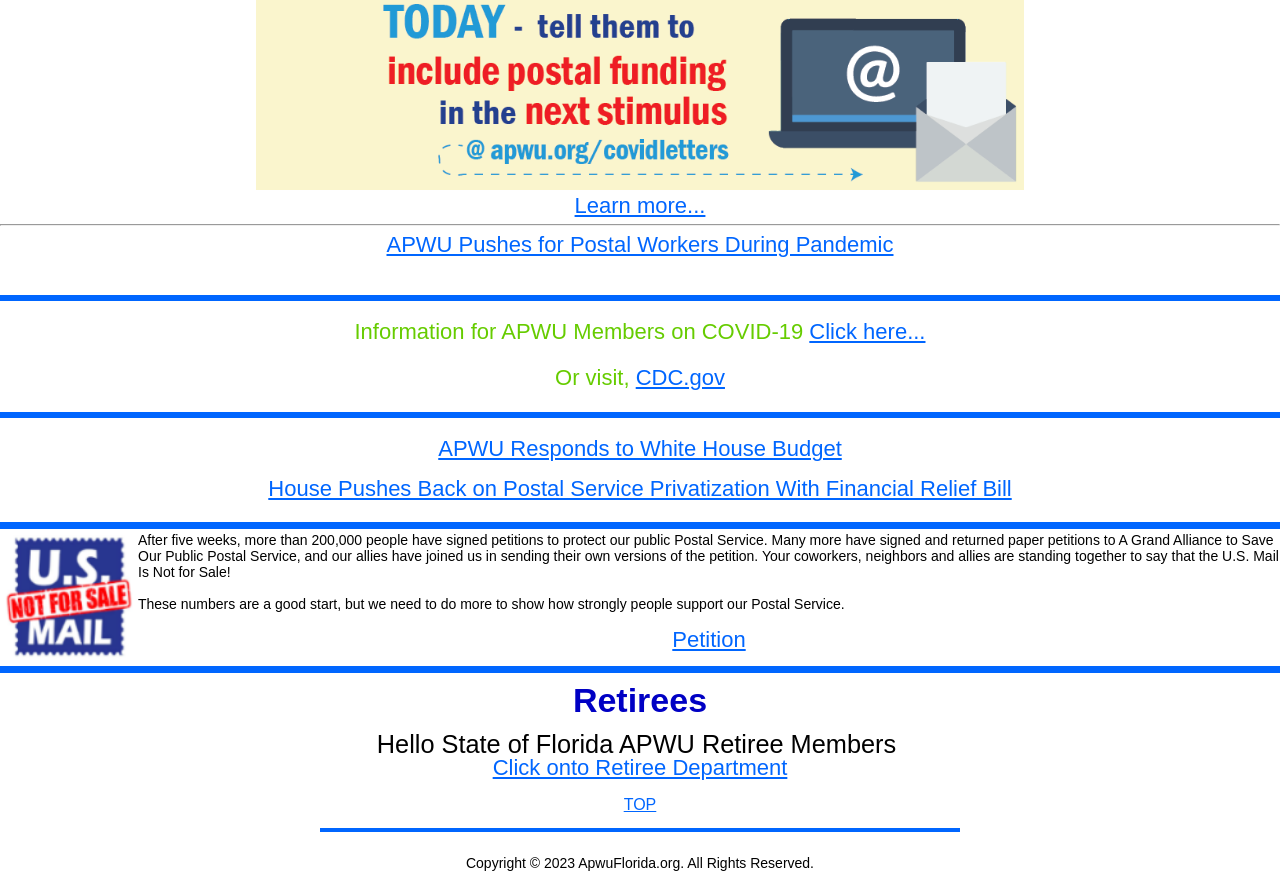Please provide a one-word or phrase answer to the question: 
What is the copyright year of the webpage?

2023